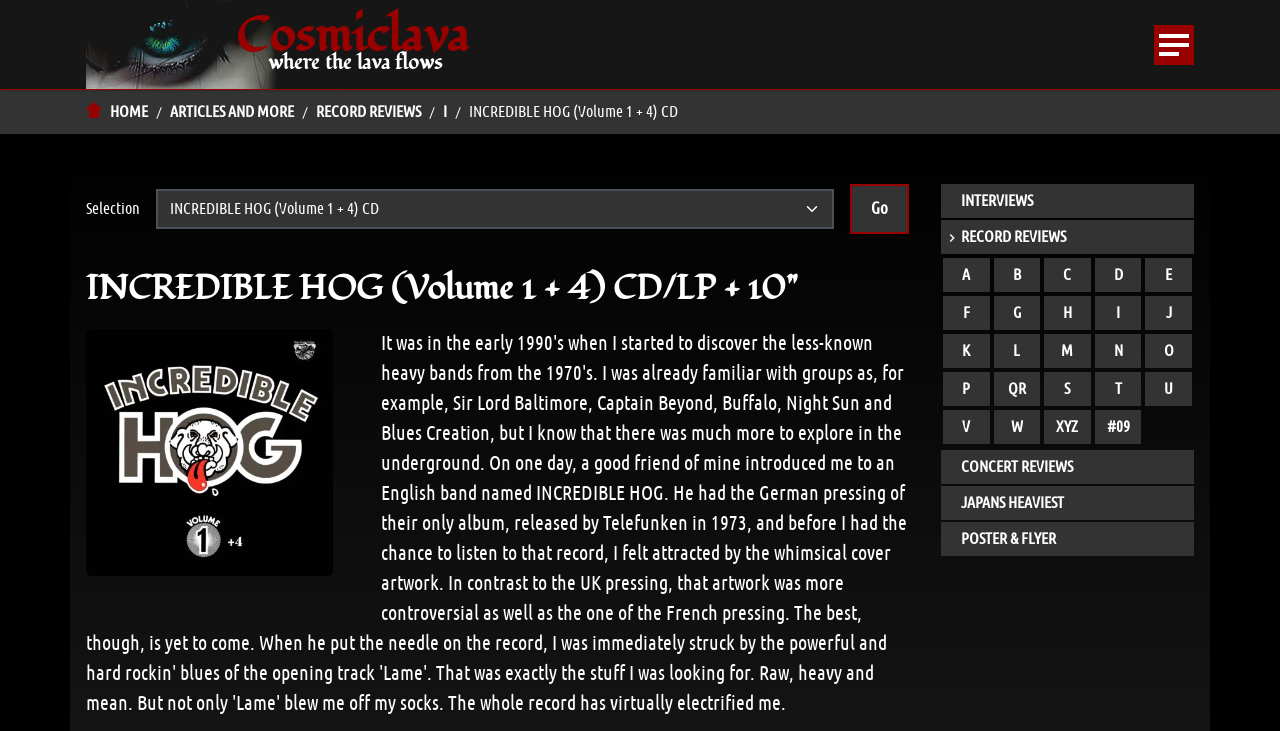Pinpoint the bounding box coordinates of the clickable element to carry out the following instruction: "Click on RECORD REVIEWS."

[0.247, 0.137, 0.329, 0.17]